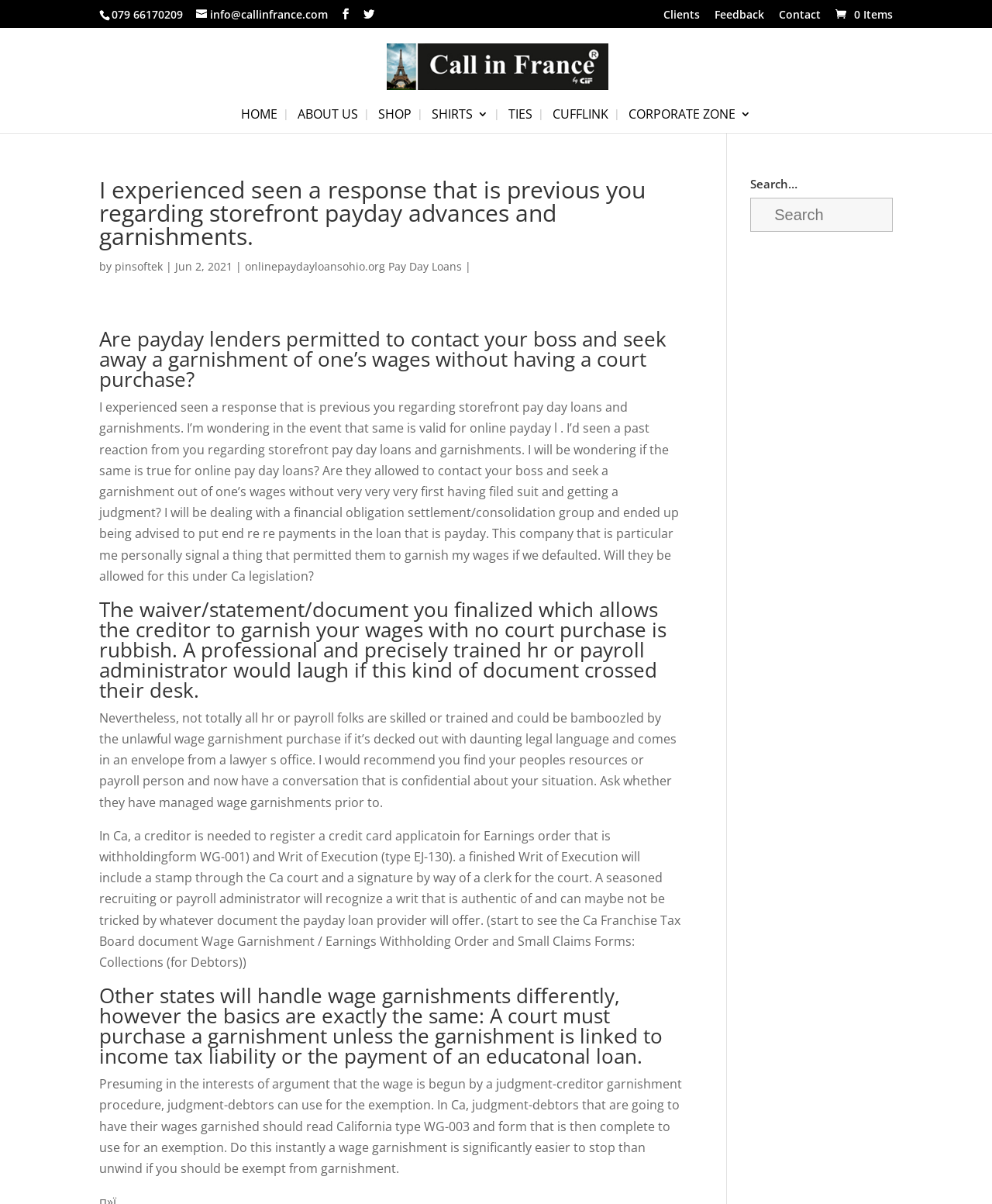Specify the bounding box coordinates of the element's region that should be clicked to achieve the following instruction: "Search for something". The bounding box coordinates consist of four float numbers between 0 and 1, in the format [left, top, right, bottom].

[0.756, 0.164, 0.9, 0.193]